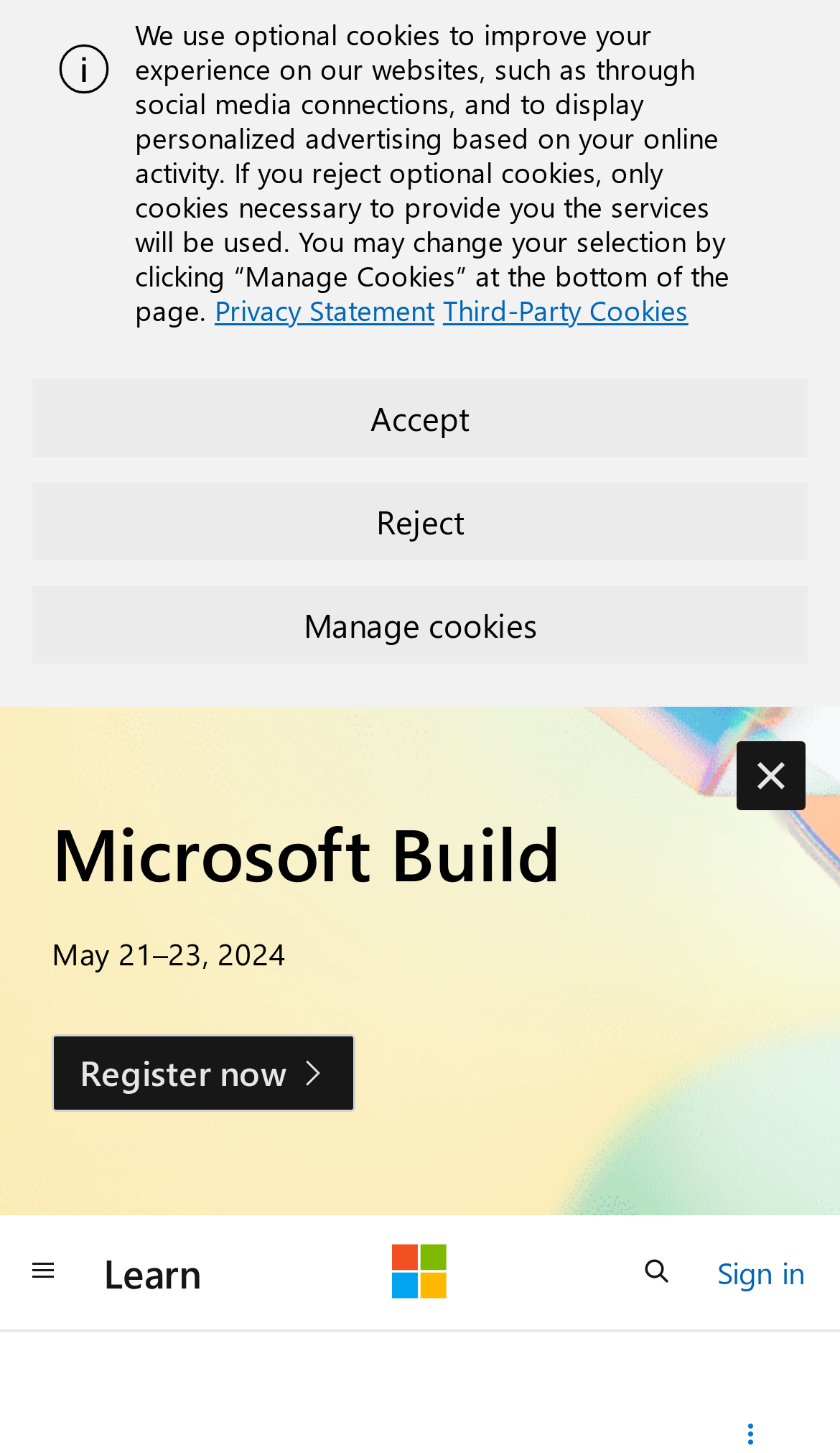Please find the bounding box for the UI component described as follows: "parent_node: Learn aria-label="Microsoft"".

[0.467, 0.856, 0.533, 0.895]